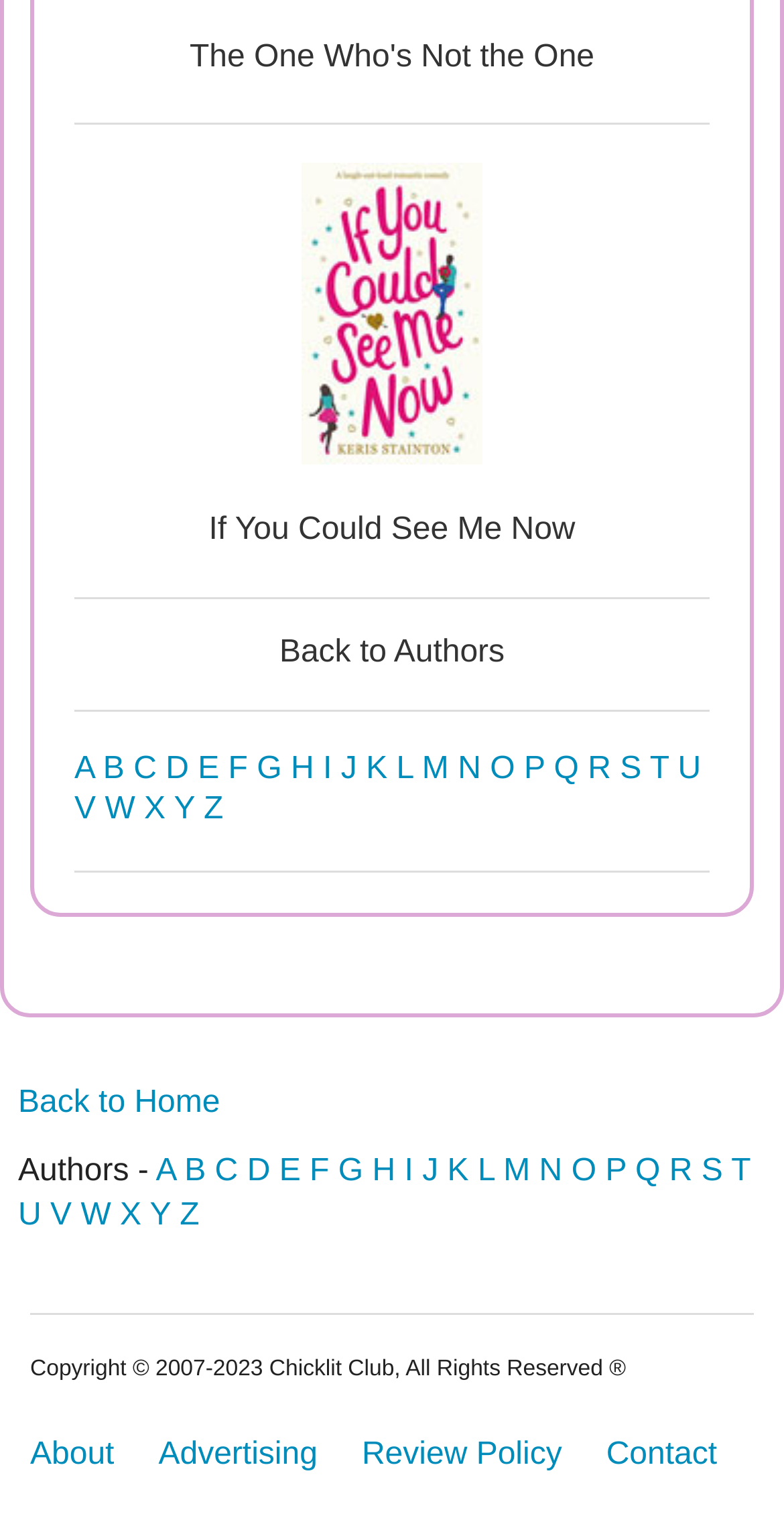Look at the image and write a detailed answer to the question: 
How many authors are listed?

There are 26 links listed under the heading 'Authors - A B C D E F G H I J K L M N O P Q R S T U V W X Y Z', each representing an author.